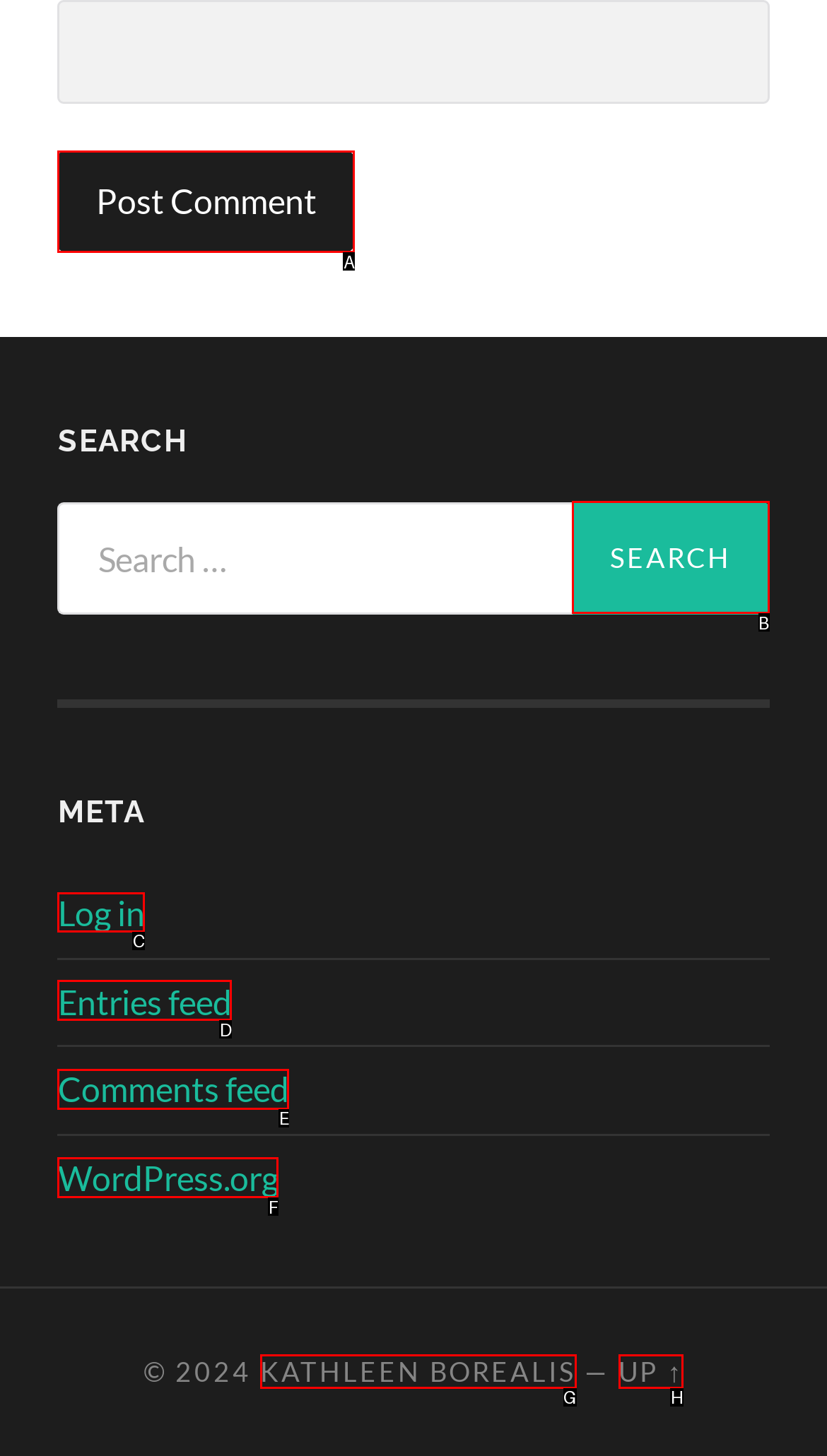Indicate the HTML element that should be clicked to perform the task: Log in to the website Reply with the letter corresponding to the chosen option.

C